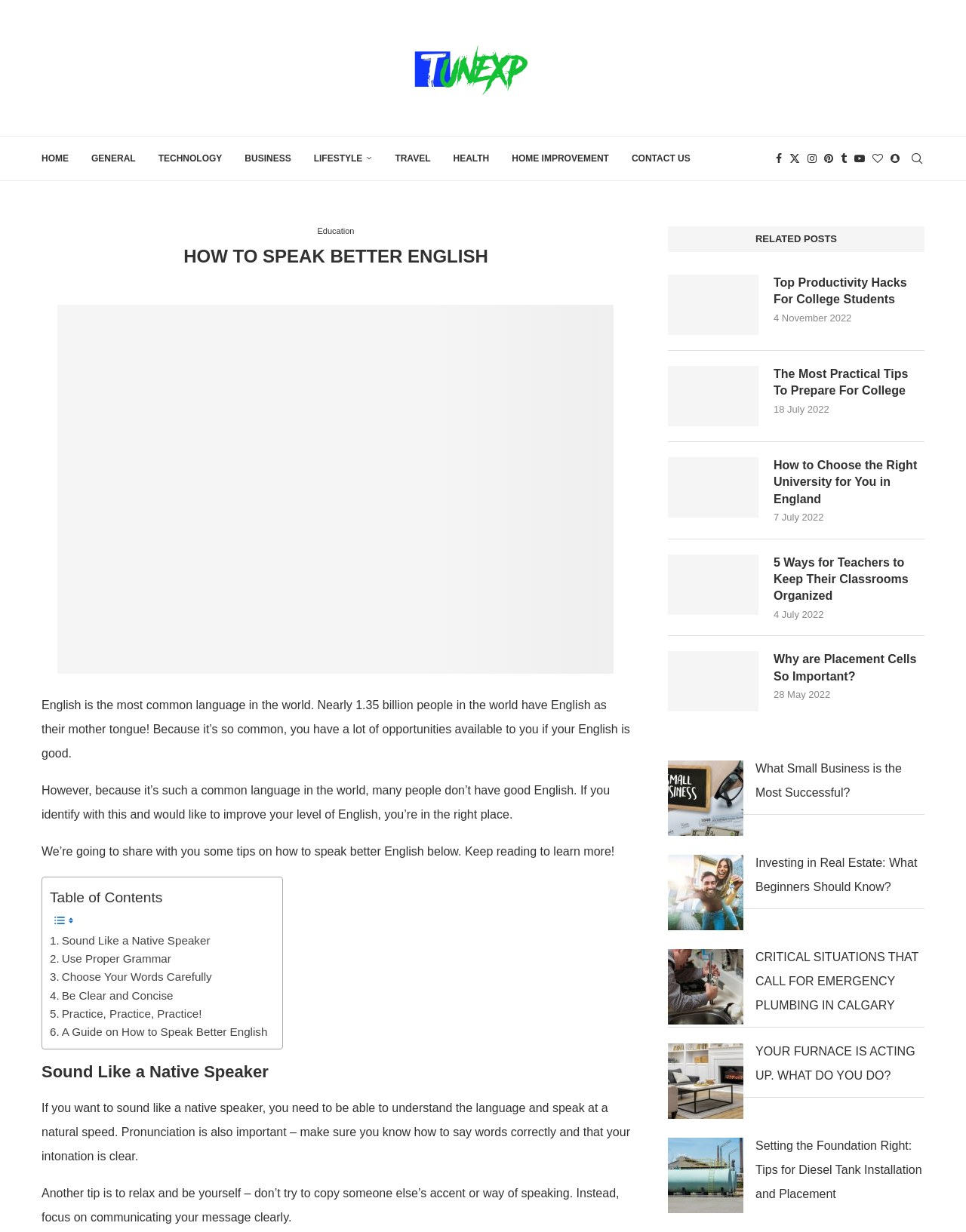What are the social media platforms listed on the webpage?
Please provide a detailed and comprehensive answer to the question.

The social media platforms are listed as links at the top of the webpage, including Facebook, Twitter, Instagram, Pinterest, Tumblr, Youtube, Bloglovin, and Snapchat, allowing users to connect with the website's social media presence.